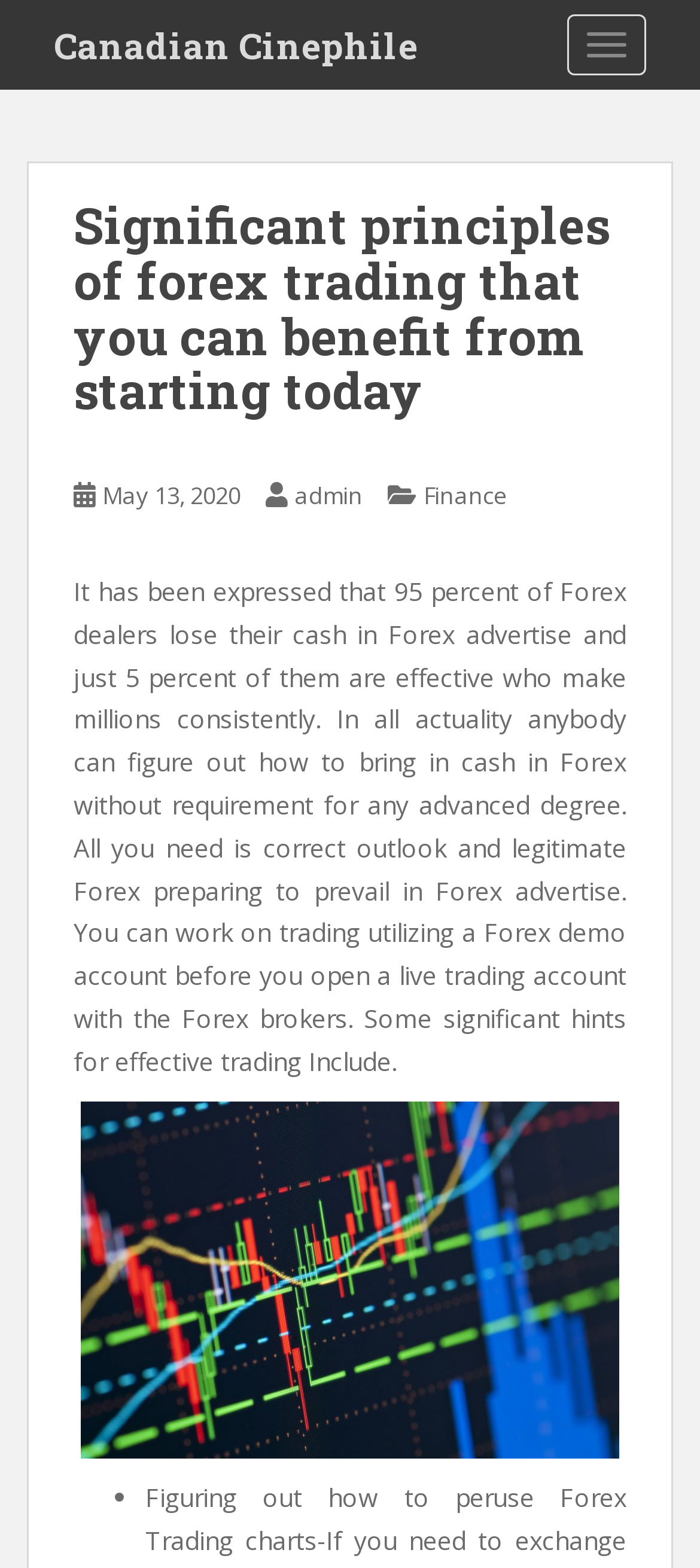Based on the element description Toggle navigation, identify the bounding box coordinates for the UI element. The coordinates should be in the format (top-left x, top-left y, bottom-right x, bottom-right y) and within the 0 to 1 range.

[0.81, 0.009, 0.923, 0.048]